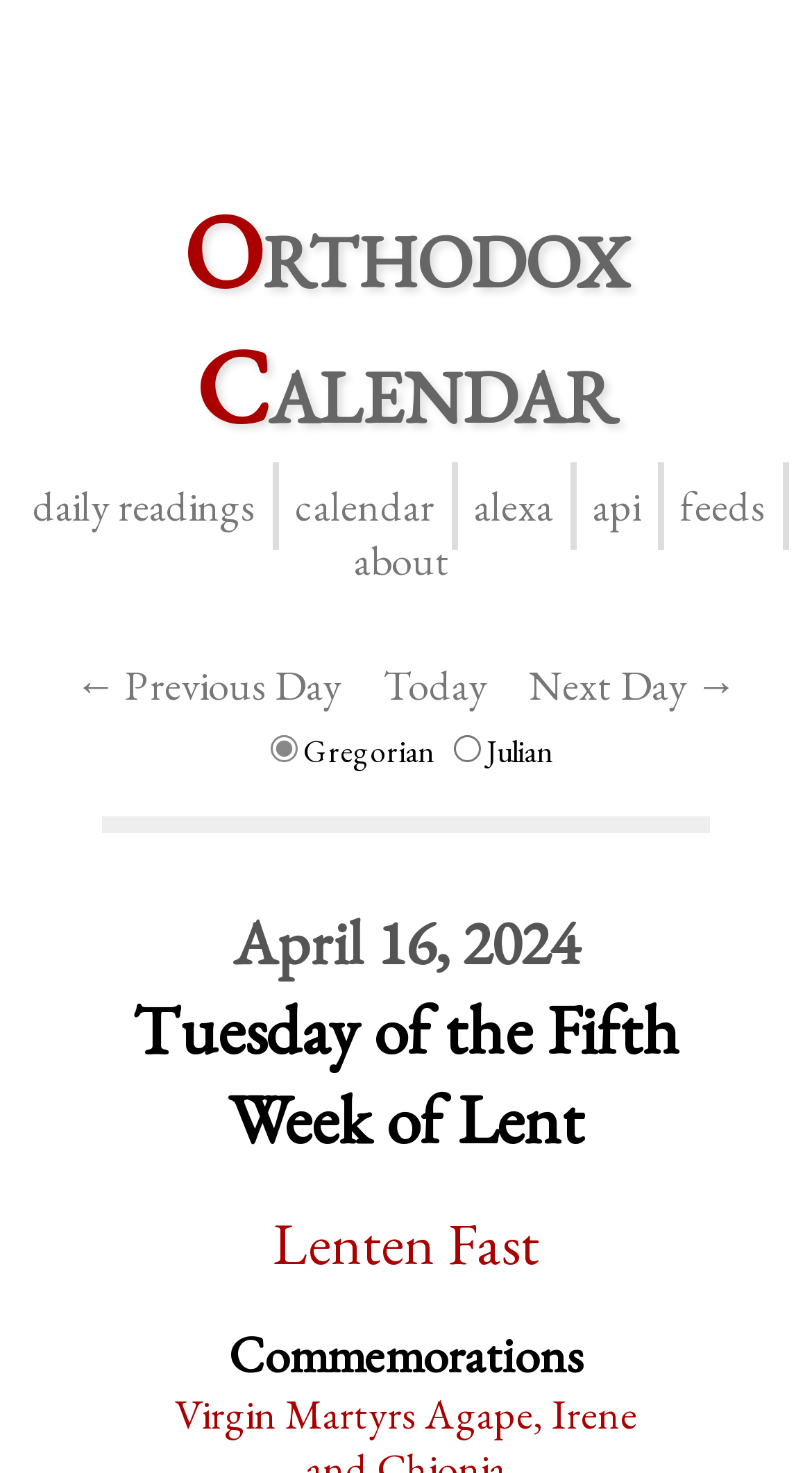Locate the bounding box coordinates for the element described below: "← Previous Day". The coordinates must be four float values between 0 and 1, formatted as [left, top, right, bottom].

[0.077, 0.444, 0.436, 0.486]